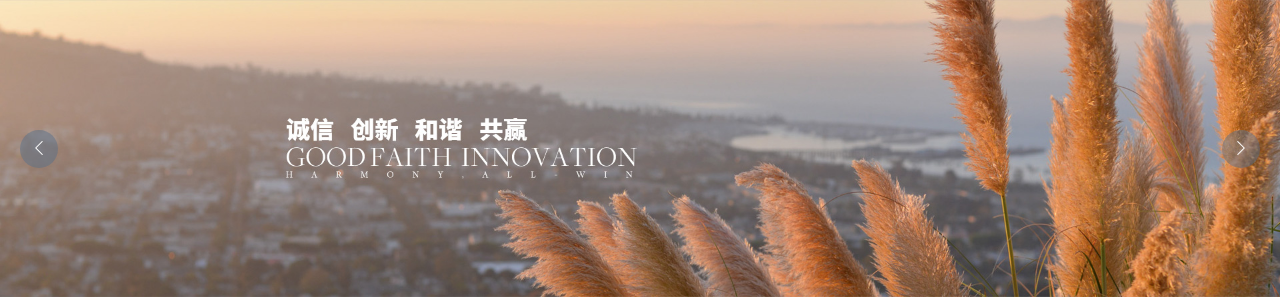Provide a brief response to the question using a single word or phrase: 
How many languages are the inspirational words written in?

Two